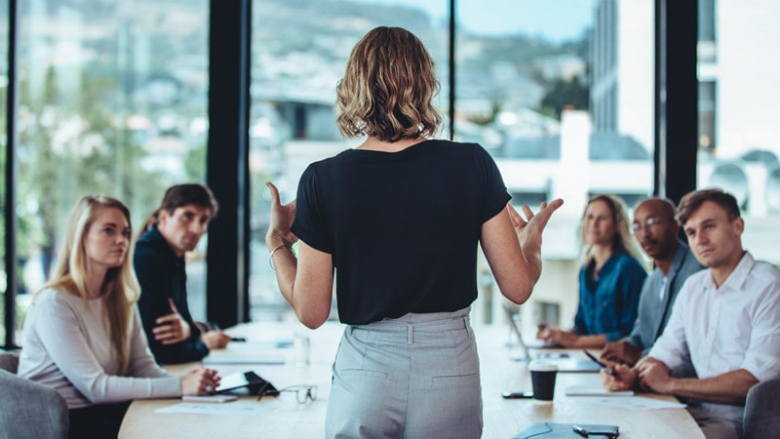Describe all the elements in the image with great detail.

In a modern conference room characterized by floor-to-ceiling windows, a female leader stands at the forefront, passionately presenting to her team. Her engaging body language and expressive gestures convey a sense of inspiration and authority. The attentive audience, consisting of five diverse individuals, is seated around a large table, each focused on the speaker. This moment encapsulates the essence of effective business leadership, as discussed in the article titled "Unveiling the Secrets of Effective Business Leadership in Australia." The atmosphere suggests a collaborative and dynamic environment, essential for fostering innovative ideas and strategies within the contemporary Australian business landscape.